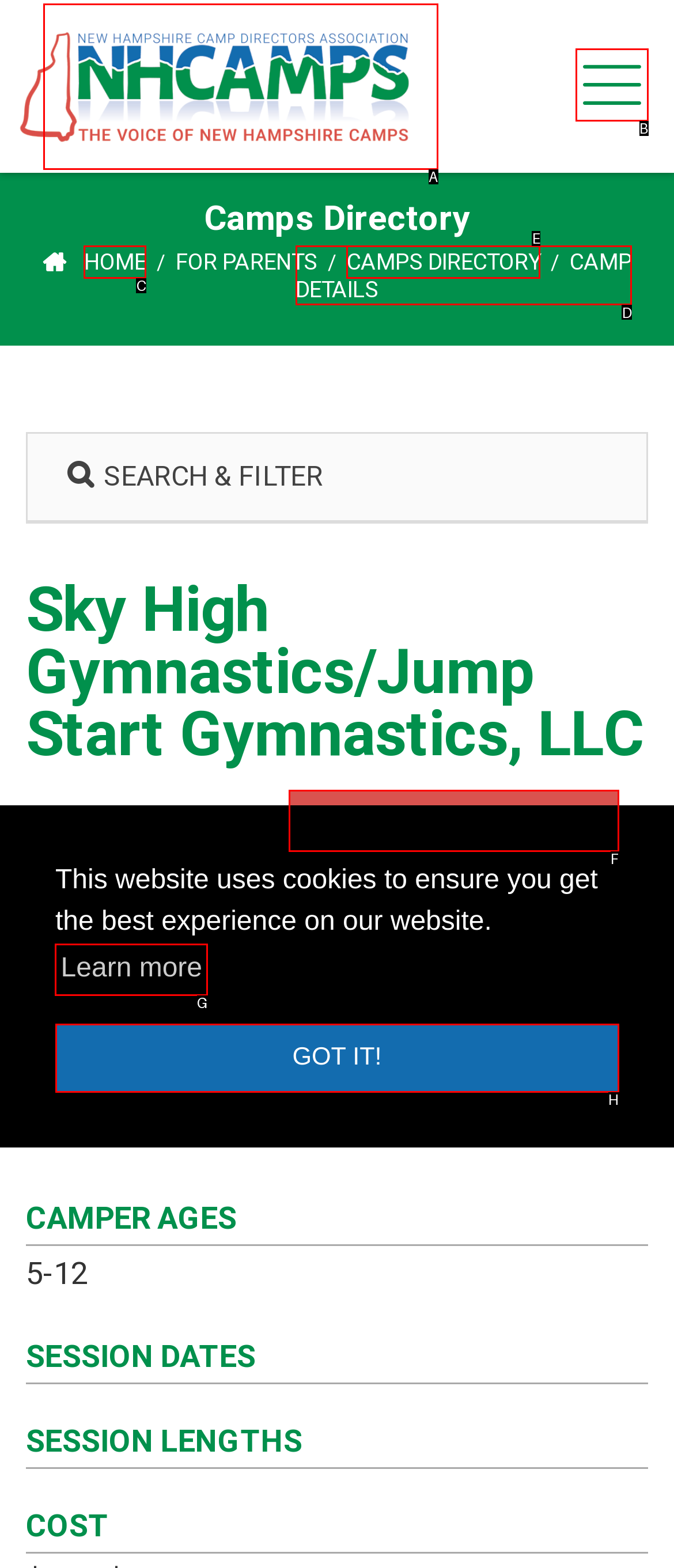Which option should be clicked to execute the following task: click learn more about cookies? Respond with the letter of the selected option.

G